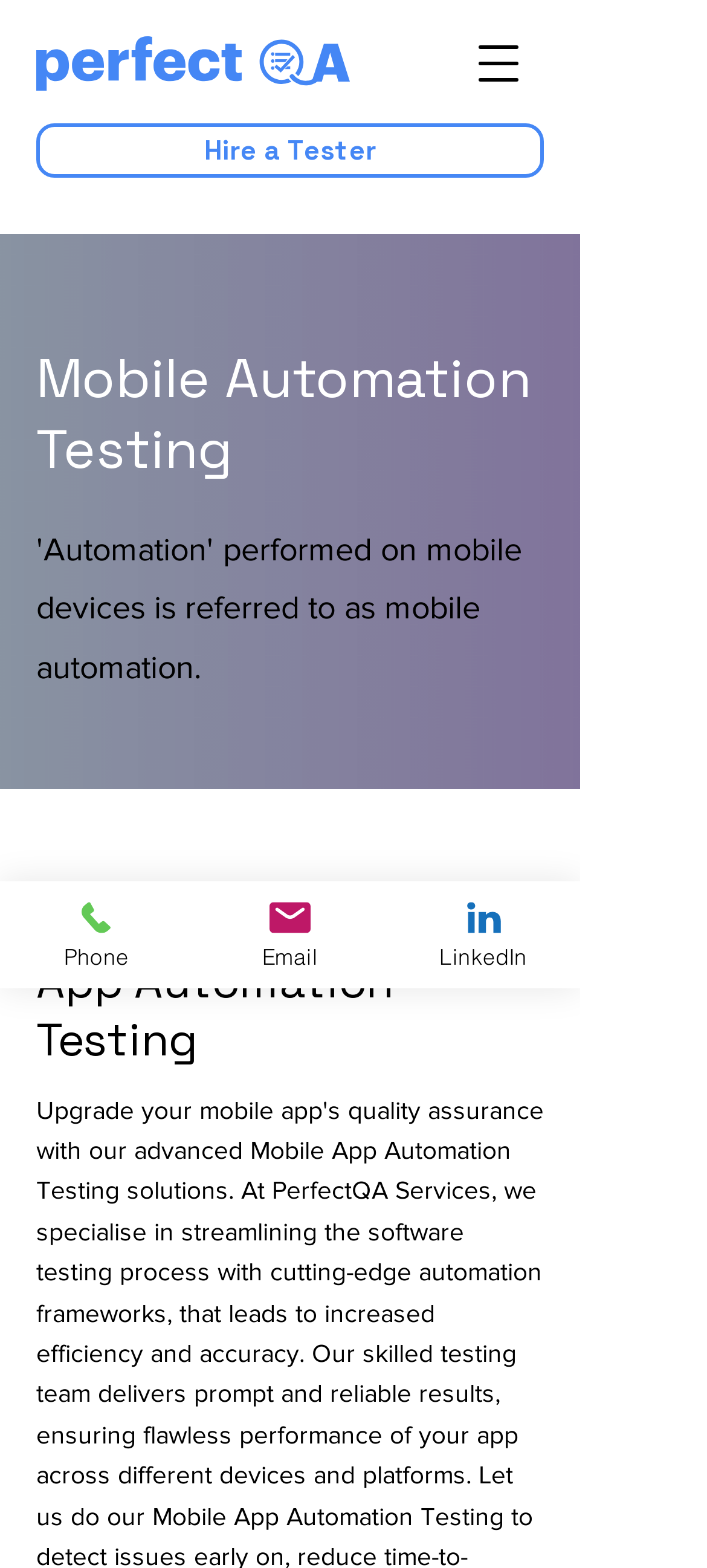Give a one-word or one-phrase response to the question: 
Is there a navigation menu?

Yes